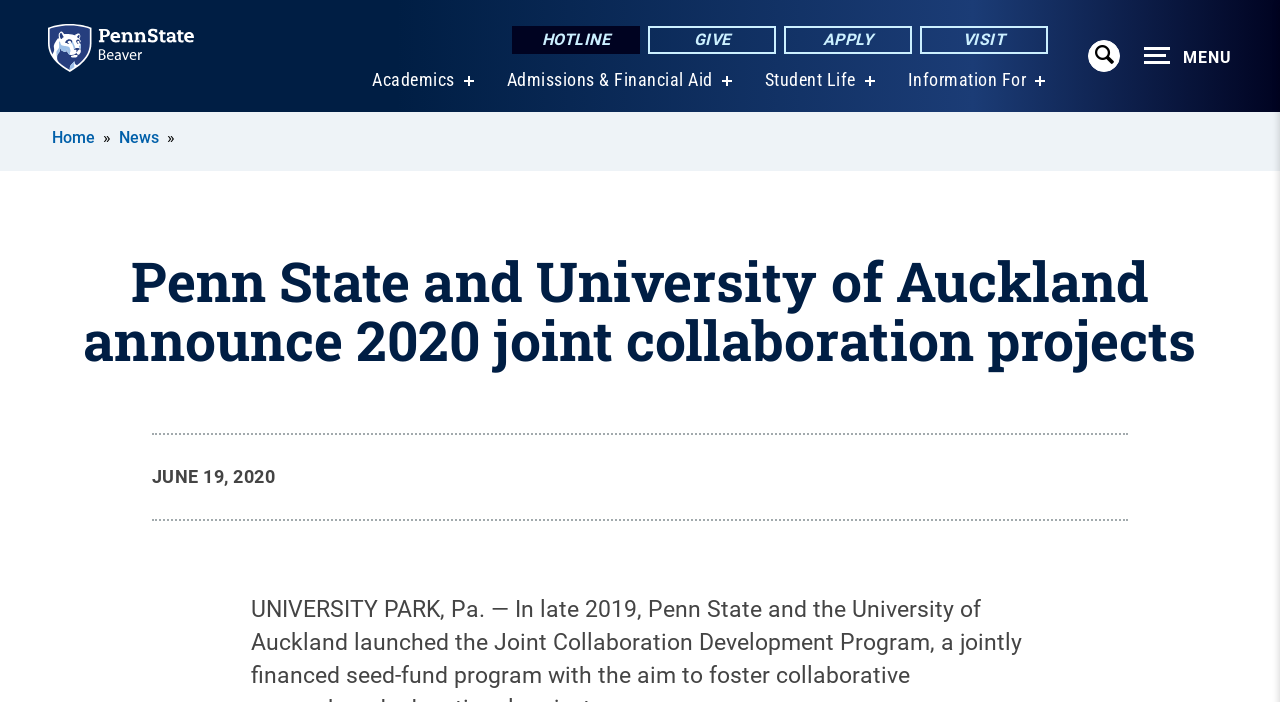How many links are there in the main navigation menu?
Please provide a detailed and comprehensive answer to the question.

There are 5 links in the main navigation menu, which are 'Academics', 'Admissions & Financial Aid', 'Student Life', 'Information For', and 'Home'.